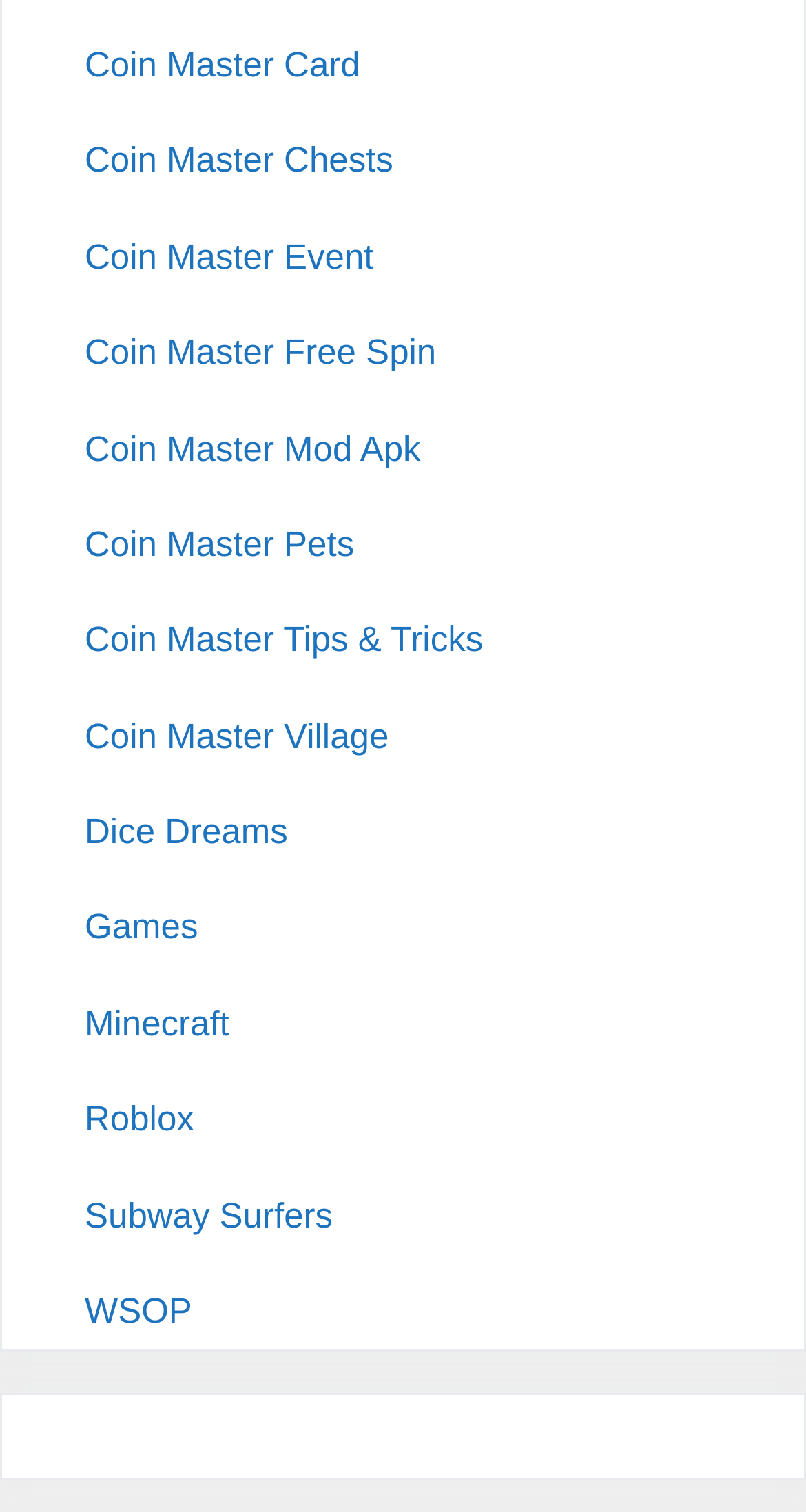How many links are related to Coin Master?
Using the image, give a concise answer in the form of a single word or short phrase.

7